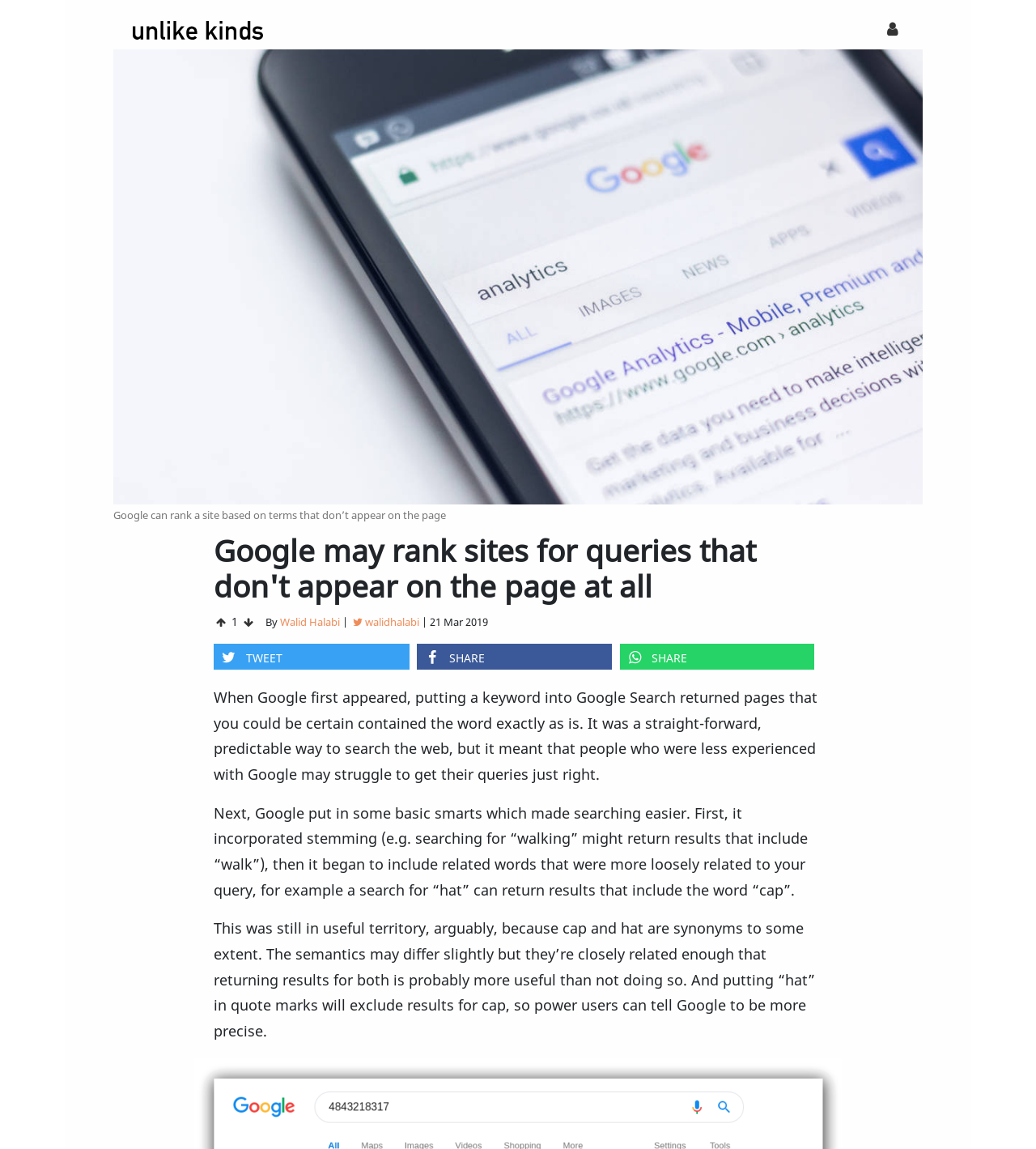What is the date of the article?
Answer the question using a single word or phrase, according to the image.

21 Mar 2019